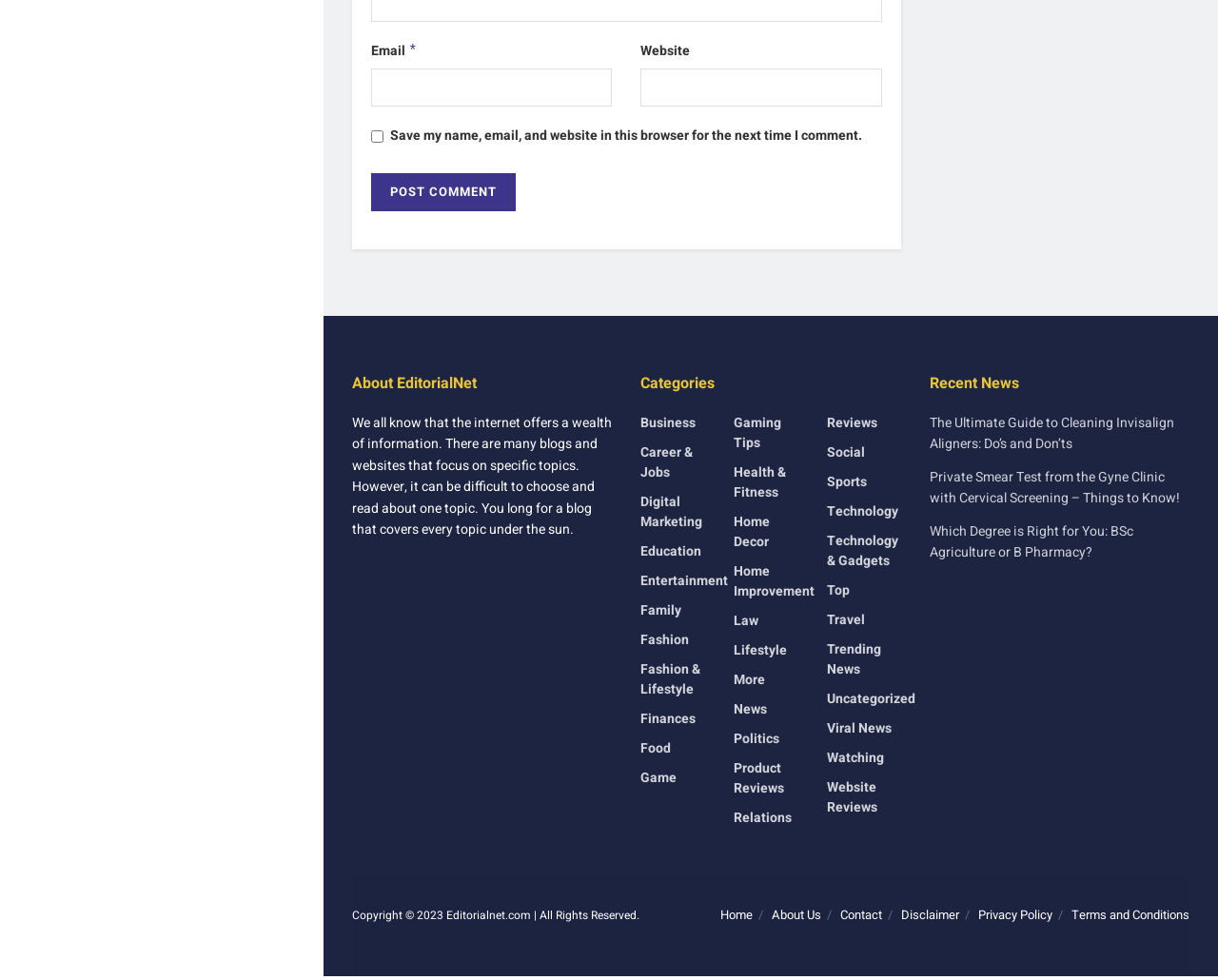Locate the bounding box for the described UI element: "Health & Fitness". Ensure the coordinates are four float numbers between 0 and 1, formatted as [left, top, right, bottom].

[0.602, 0.476, 0.663, 0.516]